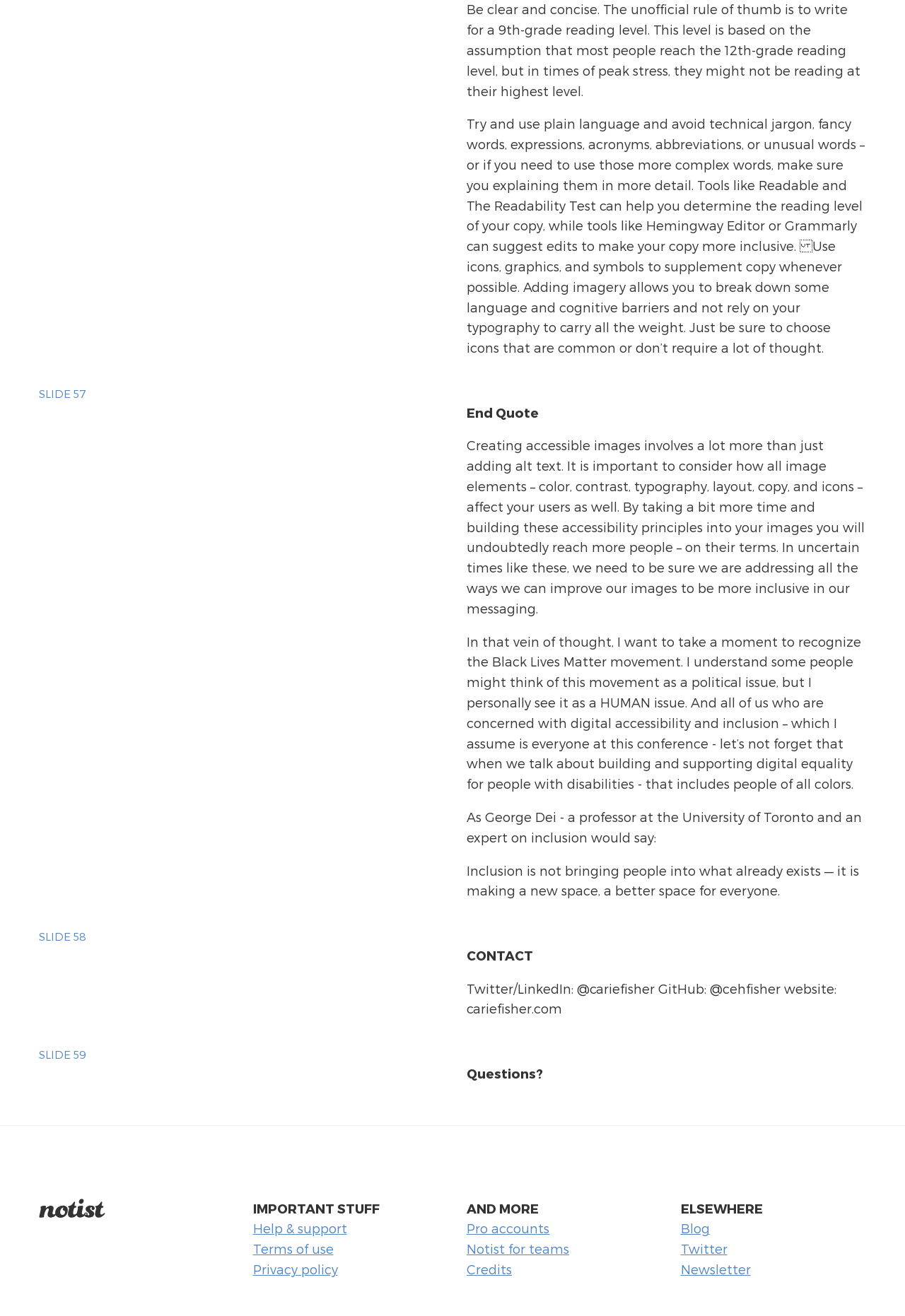Please identify the bounding box coordinates of the clickable region that I should interact with to perform the following instruction: "Click on the 'Notist' link". The coordinates should be expressed as four float numbers between 0 and 1, i.e., [left, top, right, bottom].

[0.043, 0.915, 0.116, 0.927]